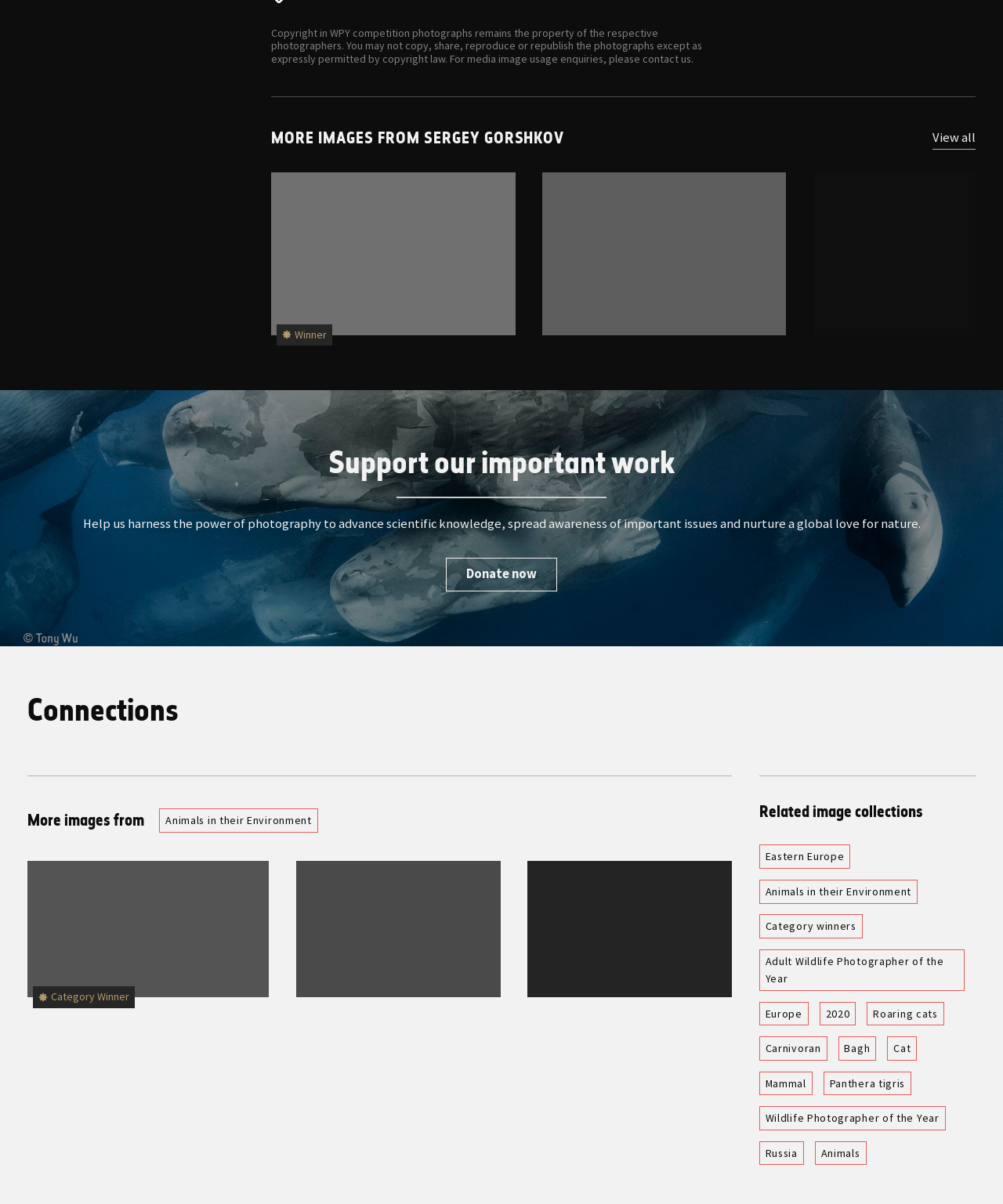Please determine the bounding box coordinates of the element to click on in order to accomplish the following task: "Donate now to support scientific knowledge and nature conservation". Ensure the coordinates are four float numbers ranging from 0 to 1, i.e., [left, top, right, bottom].

[0.445, 0.463, 0.555, 0.491]